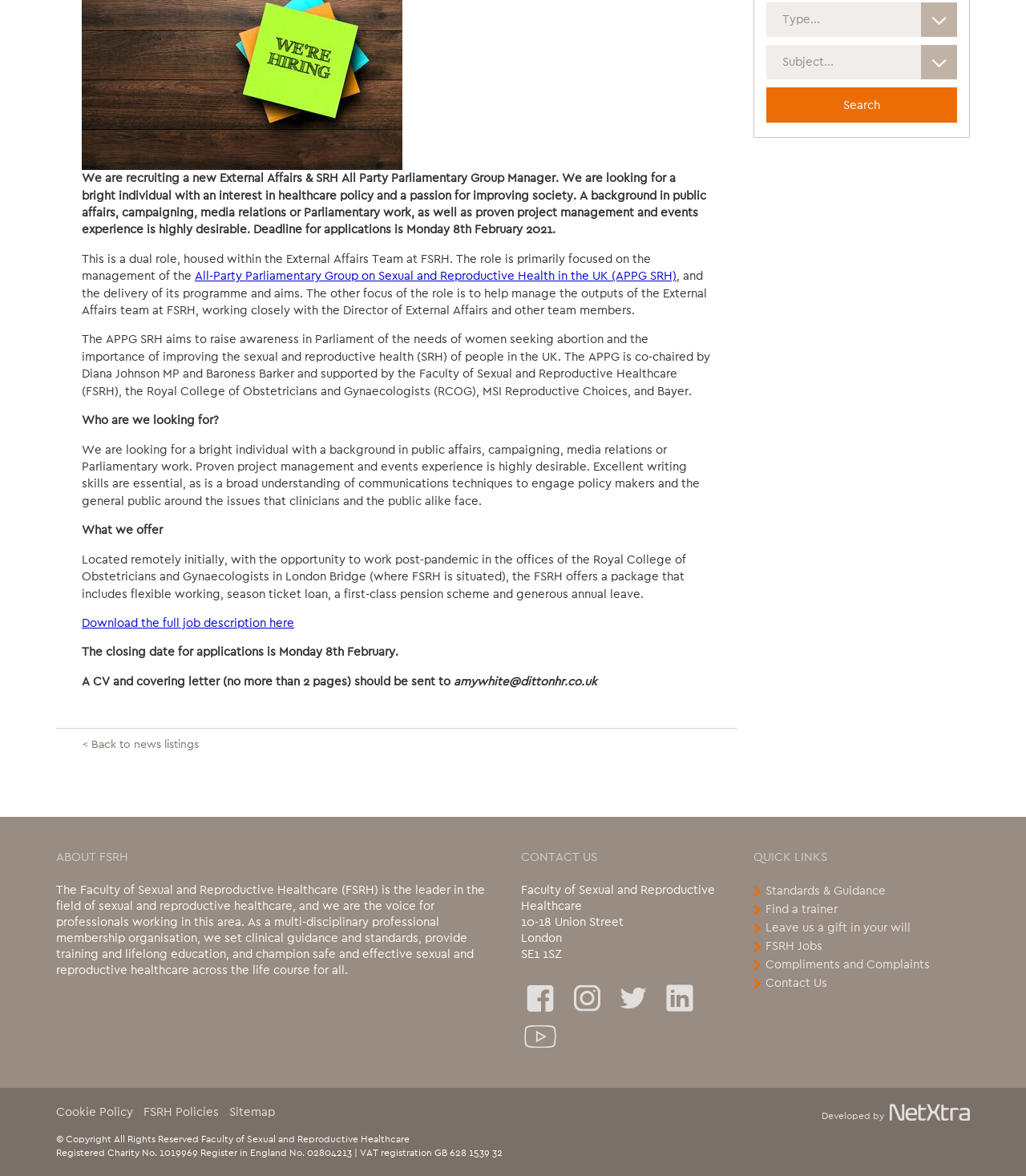Using the given description, provide the bounding box coordinates formatted as (top-left x, top-left y, bottom-right x, bottom-right y), with all values being floating point numbers between 0 and 1. Description: < Back to news listings

[0.08, 0.629, 0.194, 0.638]